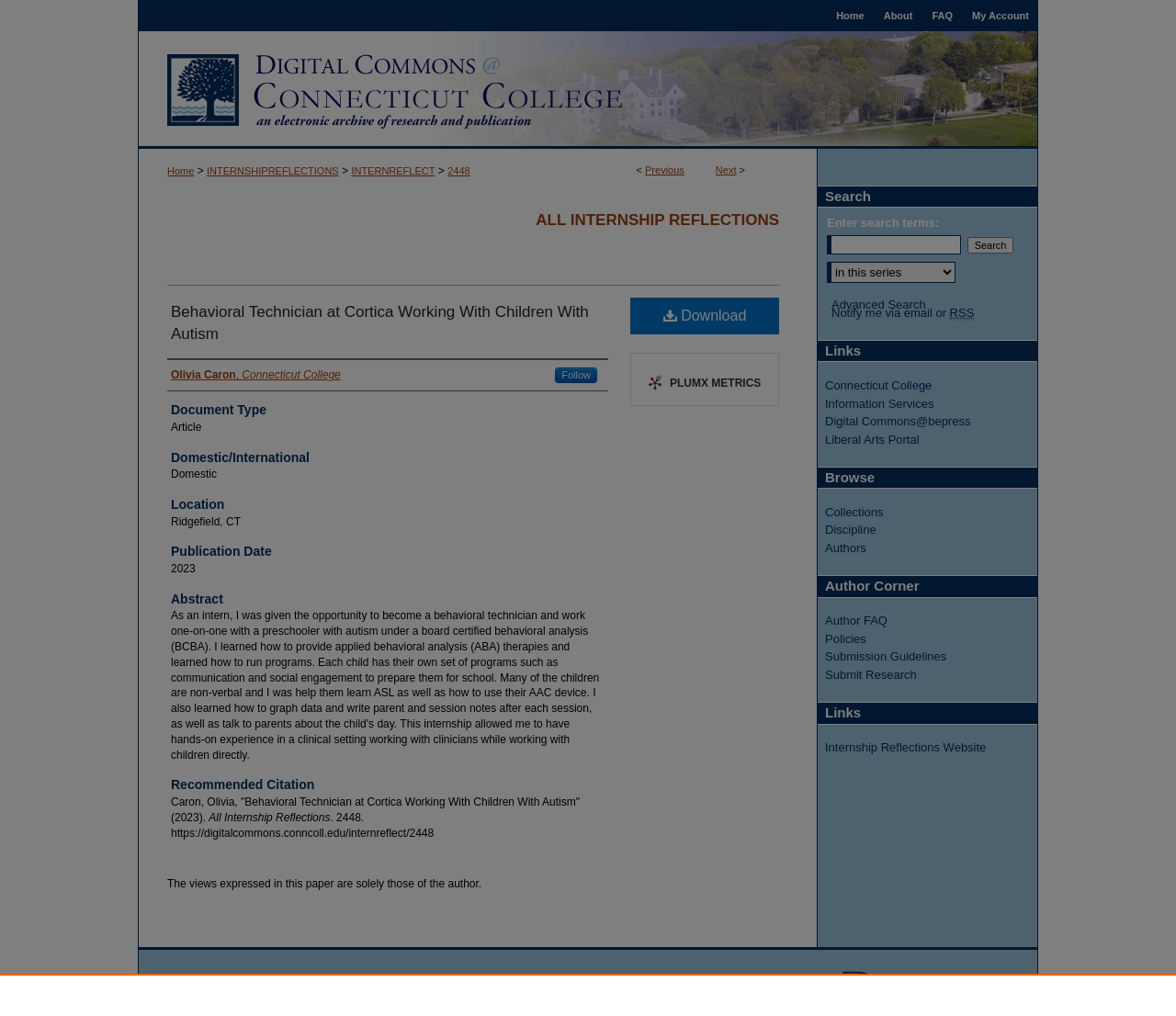Could you locate the bounding box coordinates for the section that should be clicked to accomplish this task: "View all internship reflections".

[0.456, 0.208, 0.662, 0.225]